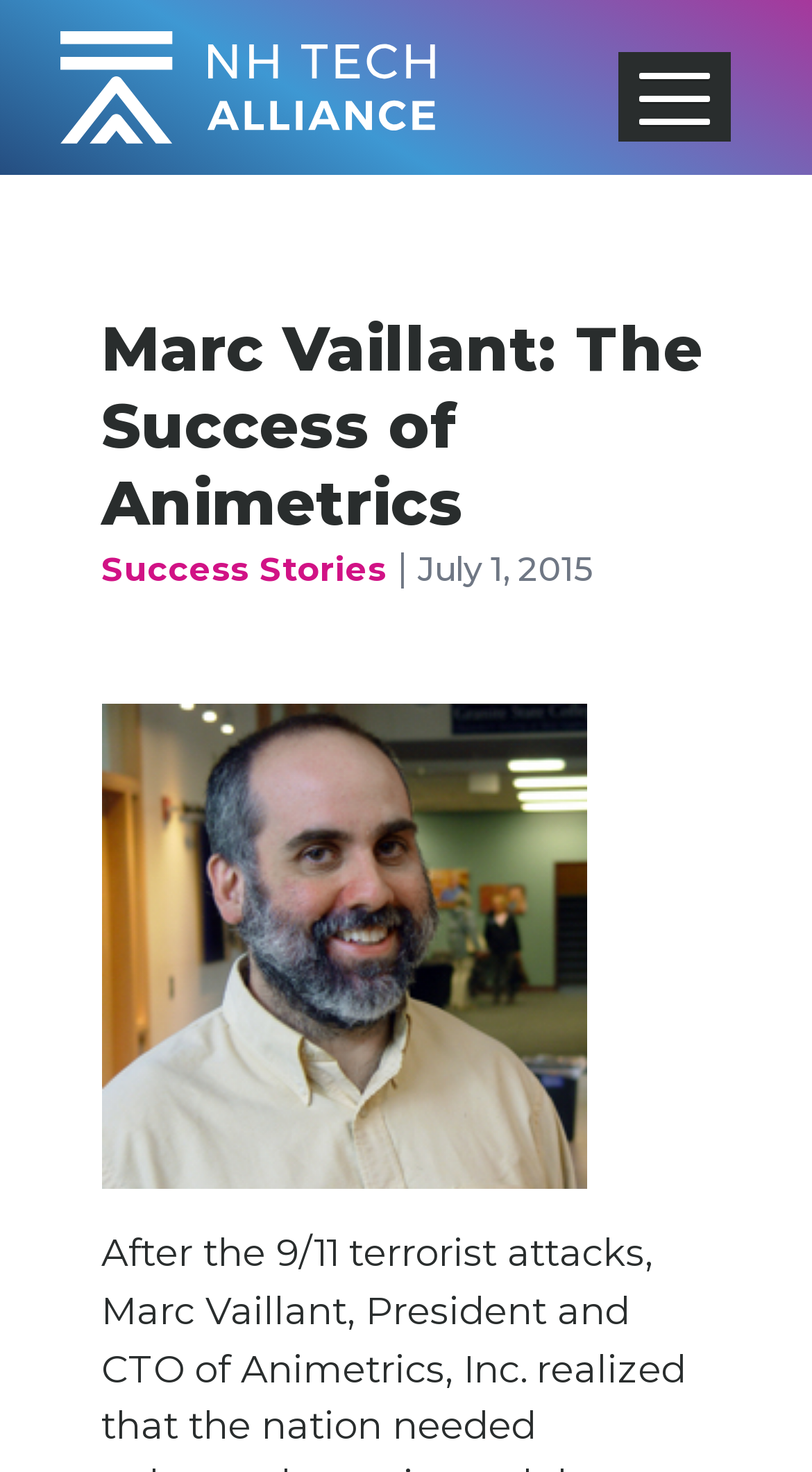What is the organization mentioned in the article?
Could you please answer the question thoroughly and with as much detail as possible?

I found the answer by looking at the image element 'Marc Vaillant Animetrics' which suggests that Animetrics is an organization related to Marc Vaillant.